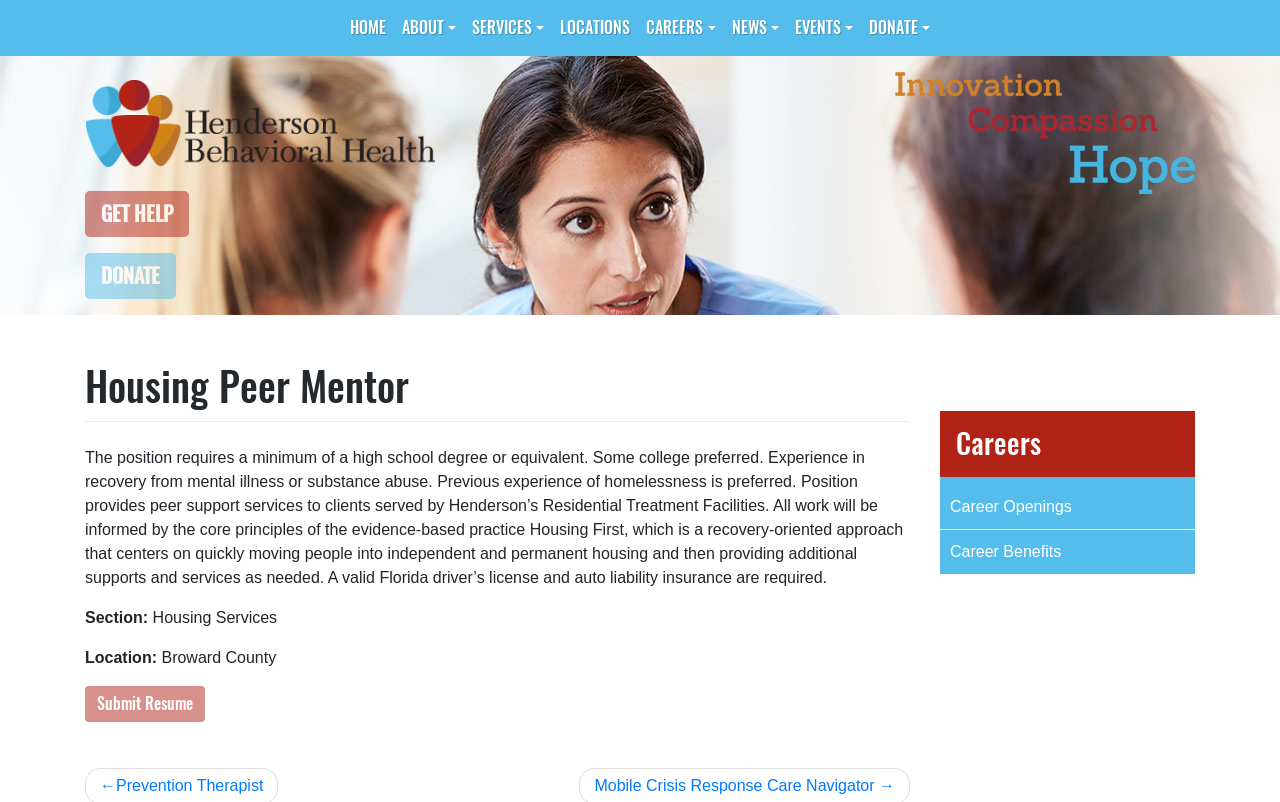Please identify the bounding box coordinates of the region to click in order to complete the given instruction: "view career openings". The coordinates should be four float numbers between 0 and 1, i.e., [left, top, right, bottom].

[0.734, 0.605, 0.934, 0.659]